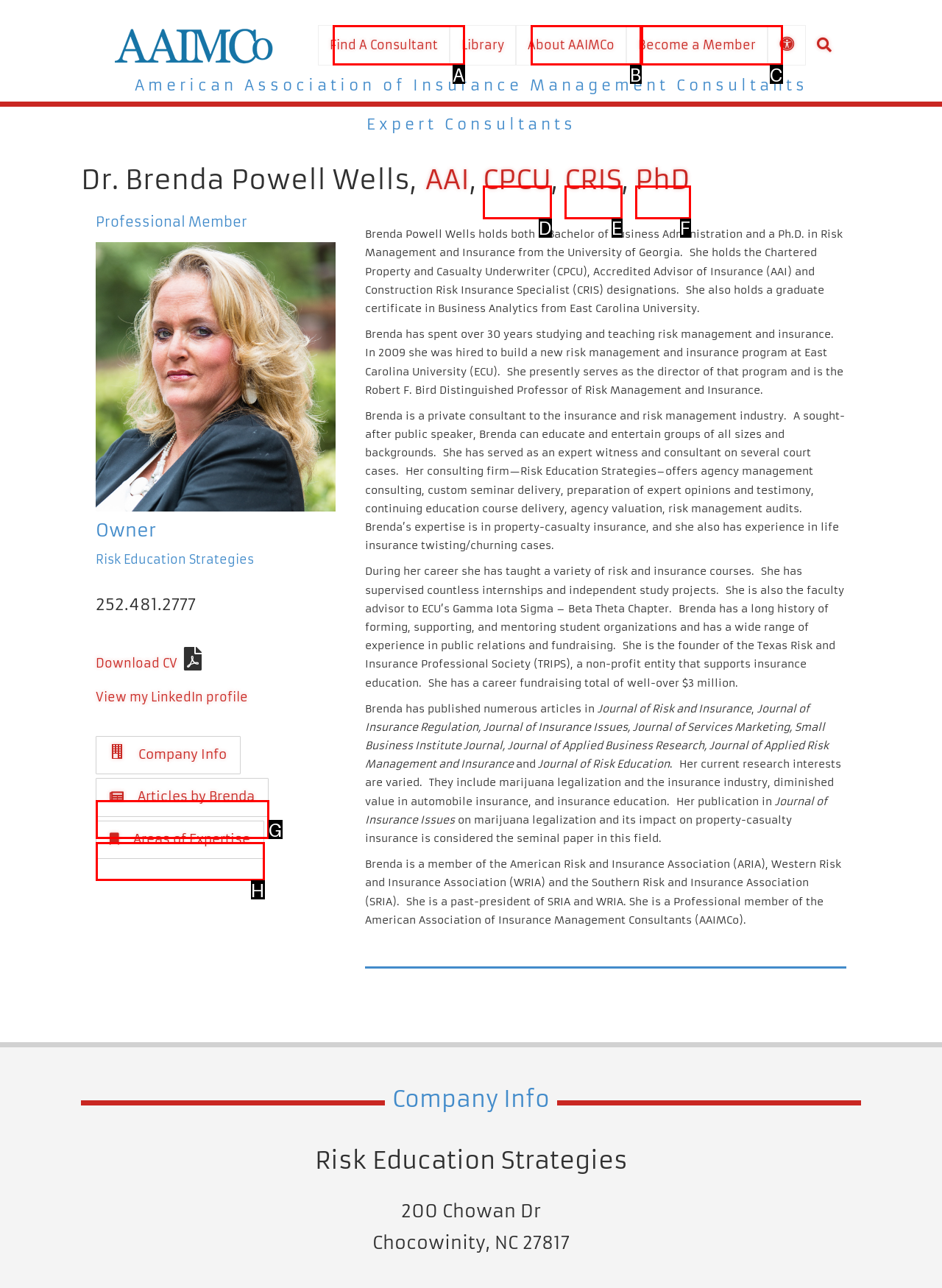From the given choices, identify the element that matches: Articles by Brenda
Answer with the letter of the selected option.

G